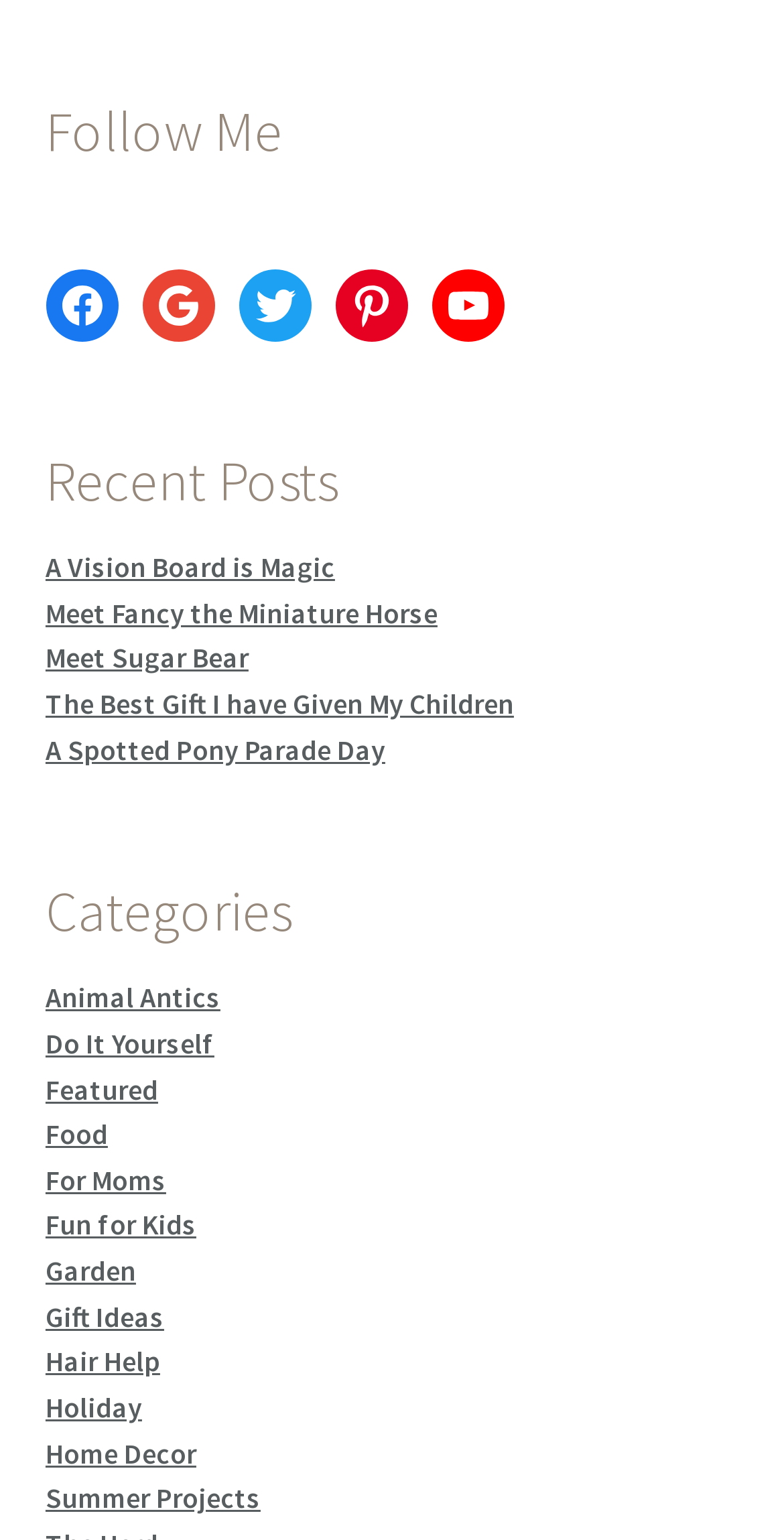Please identify the bounding box coordinates of the clickable region that I should interact with to perform the following instruction: "Read the article about recurring dreams and their meanings". The coordinates should be expressed as four float numbers between 0 and 1, i.e., [left, top, right, bottom].

None